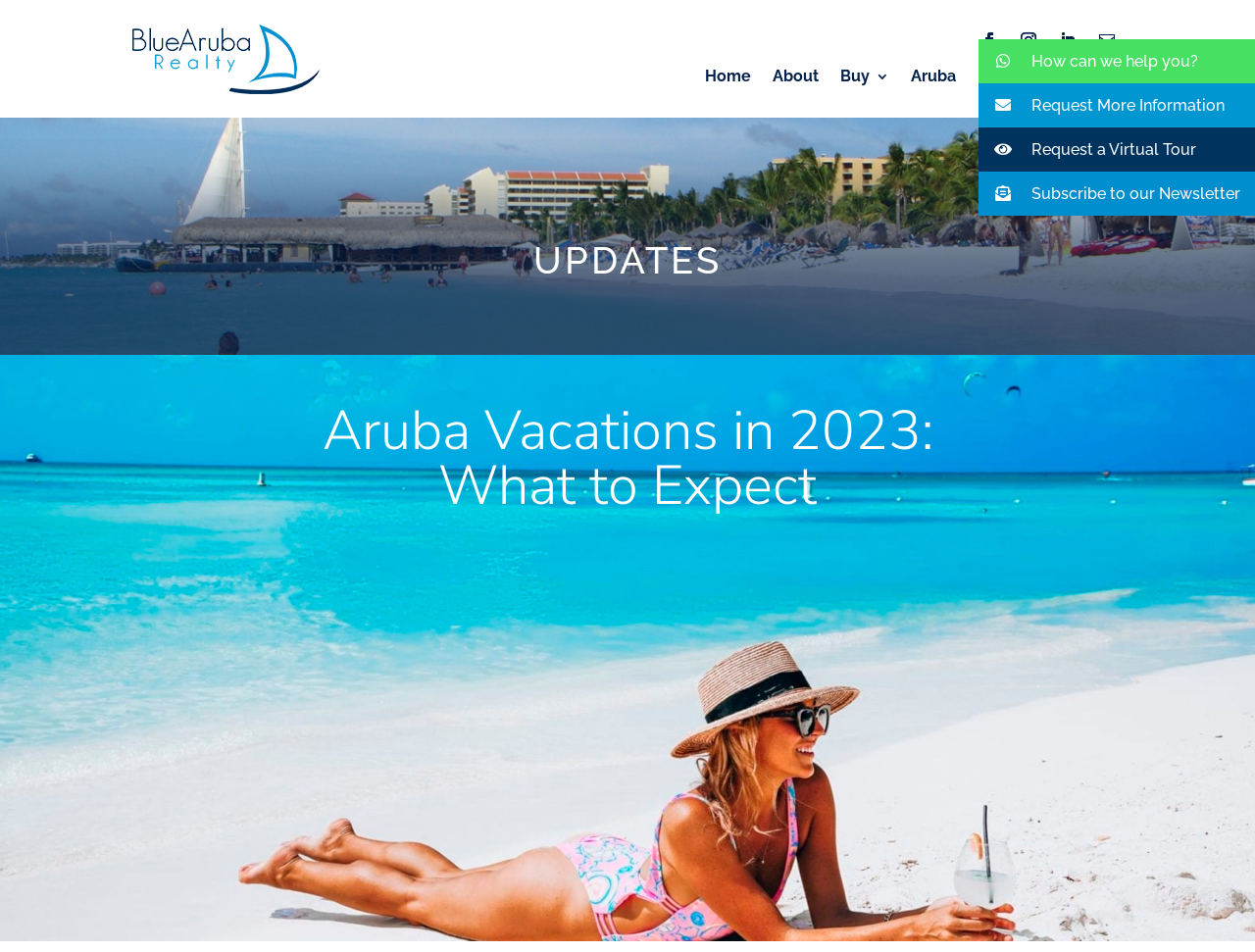What is the purpose of the links at the top?
Refer to the image and offer an in-depth and detailed answer to the question.

The links 'Home', 'About', 'Buy 3', 'Aruba', 'Updates', and 'Contact' are placed at the top of the webpage, suggesting that they are meant for navigation purposes, allowing users to access different sections of the website.